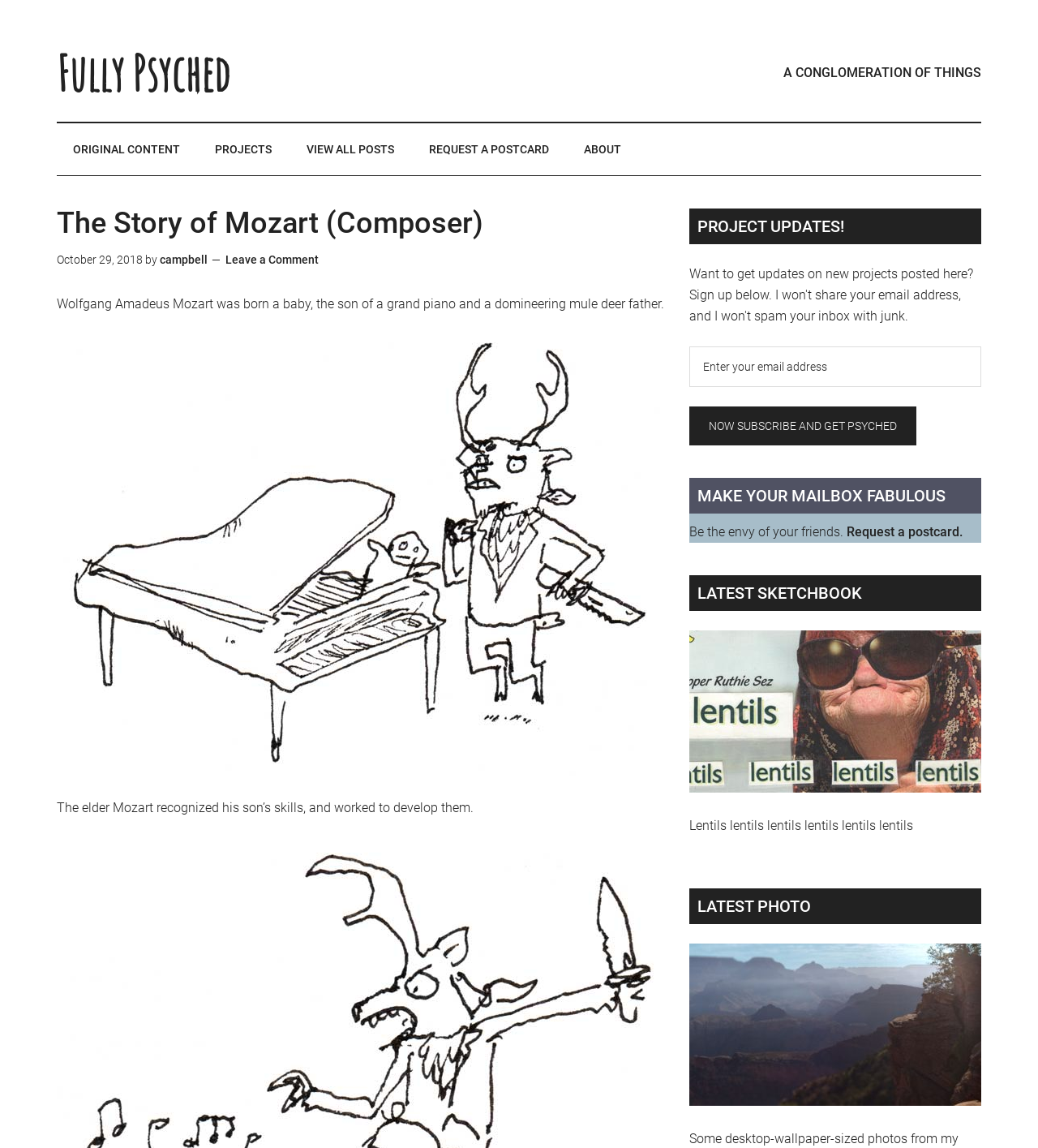Provide a brief response to the question below using a single word or phrase: 
What is the purpose of the textbox?

To enter email address